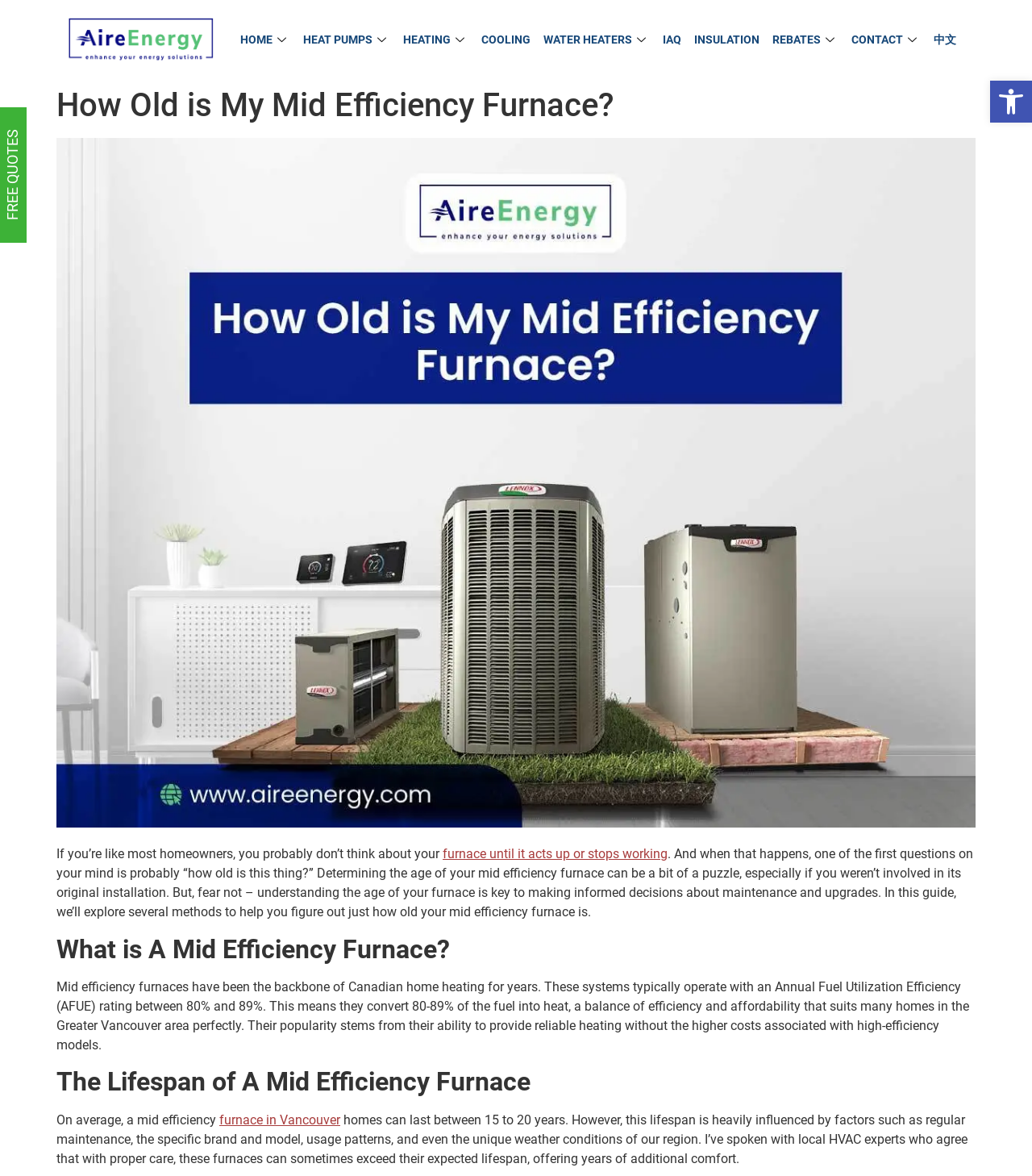What is the purpose of the 'FREE QUOTES' button?
Please provide a full and detailed response to the question.

The 'FREE QUOTES' button is likely a call-to-action button that allows users to request free quotes for their mid efficiency furnace-related needs, such as maintenance or upgrades.